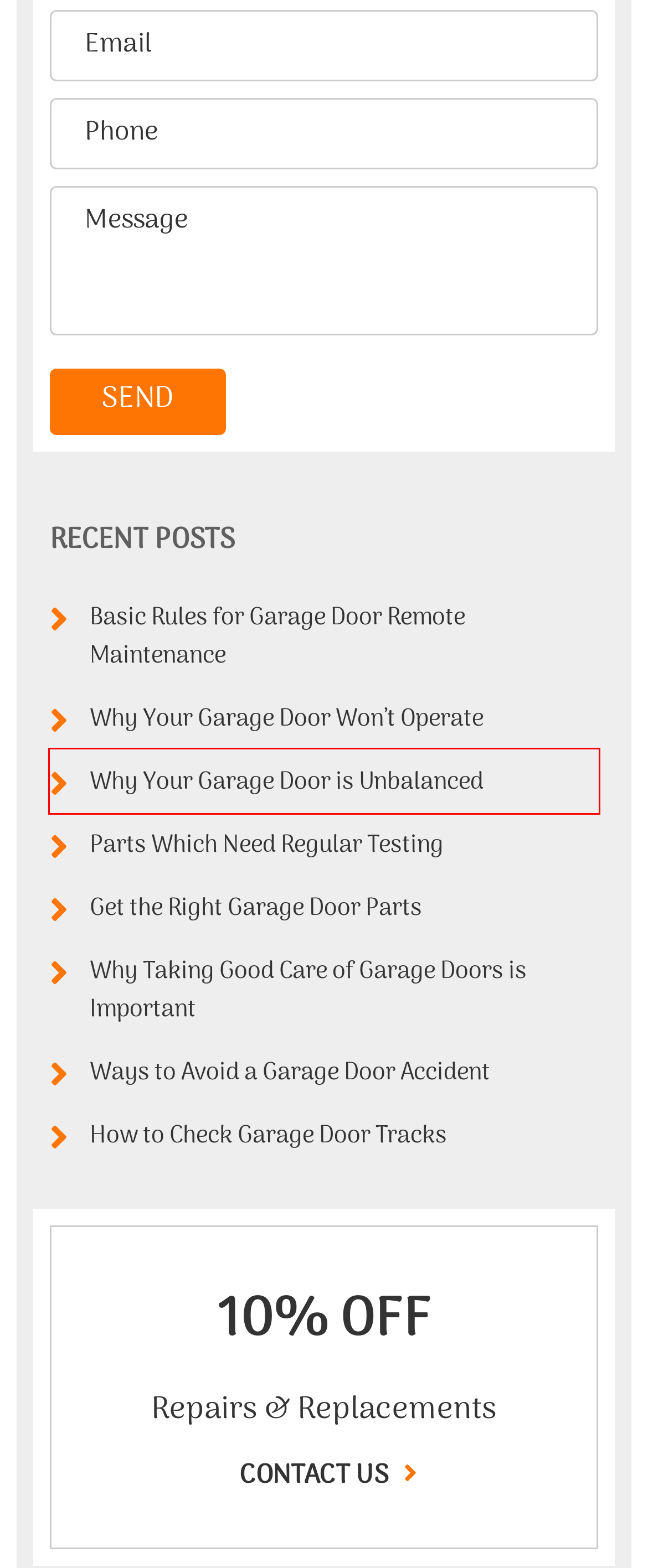You are provided with a screenshot of a webpage that has a red bounding box highlighting a UI element. Choose the most accurate webpage description that matches the new webpage after clicking the highlighted element. Here are your choices:
A. Blog | Get the Right Garage Door Parts
B. Blog | Ways to Avoid a Garage Door Accident
C. Blog | Why Taking Good Care of Garage Doors is Important
D. Blog | How to Check Garage Door Tracks
E. Blog | Parts Which Need Regular Testing
F. Blog | Basic Rules for Garage Door Remote Maintenance
G. Blog | Why Your Garage Door is Unbalanced
H. Blog | Why Your Garage Door Won’t Operate

G